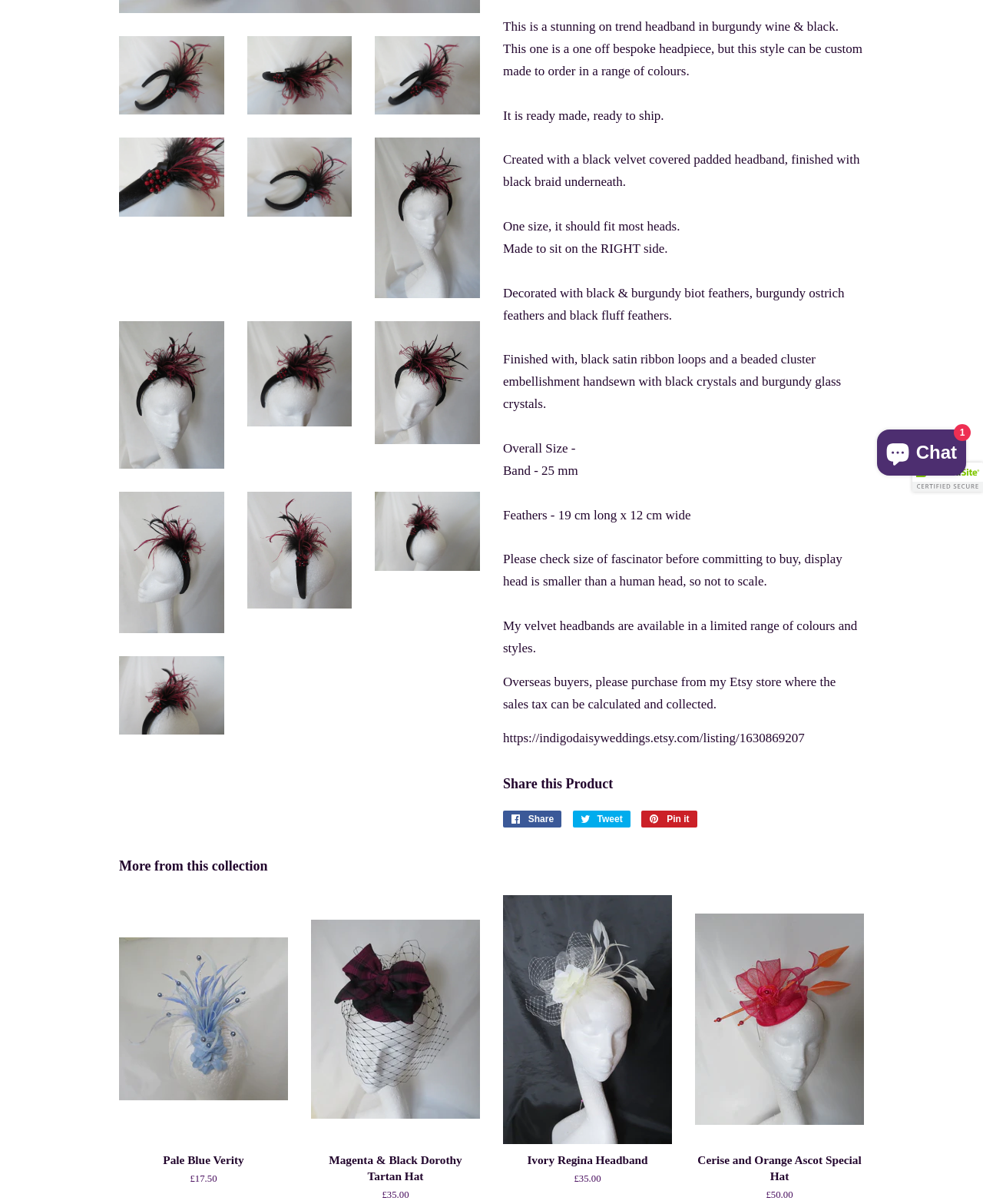Using the provided description: "parent_node: Piap", find the bounding box coordinates of the corresponding UI element. The output should be four float numbers between 0 and 1, in the format [left, top, right, bottom].

None